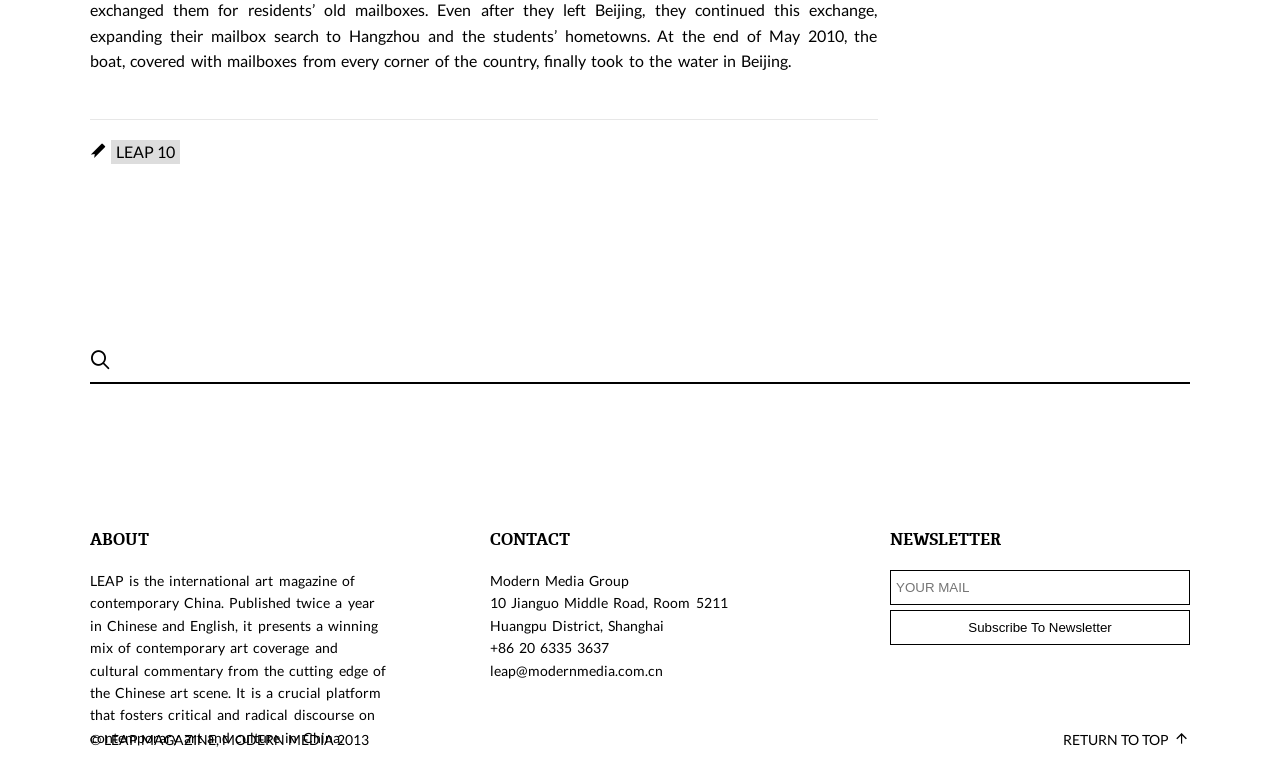Given the element description: "LEAP 10", predict the bounding box coordinates of the UI element it refers to, using four float numbers between 0 and 1, i.e., [left, top, right, bottom].

[0.087, 0.181, 0.141, 0.212]